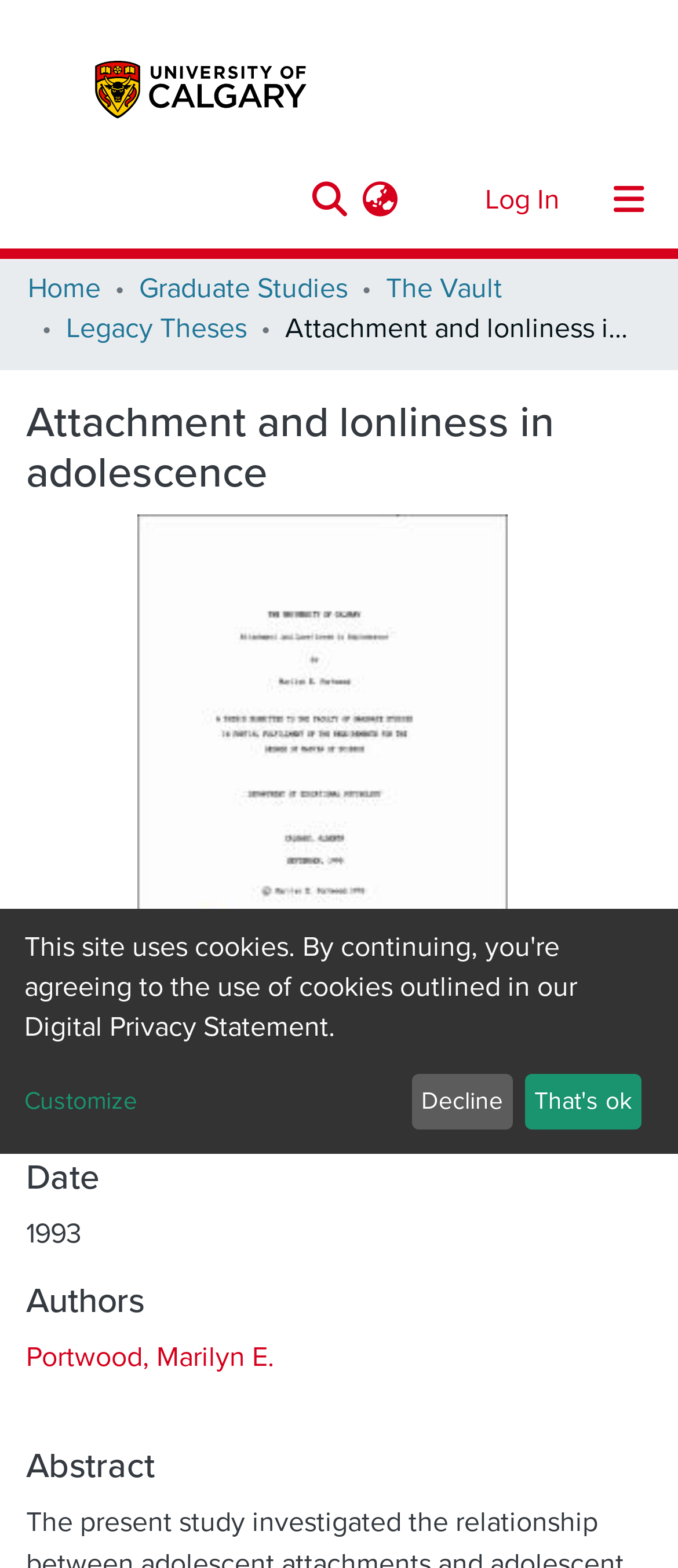How many navigation bars are present on the webpage?
Refer to the screenshot and respond with a concise word or phrase.

3